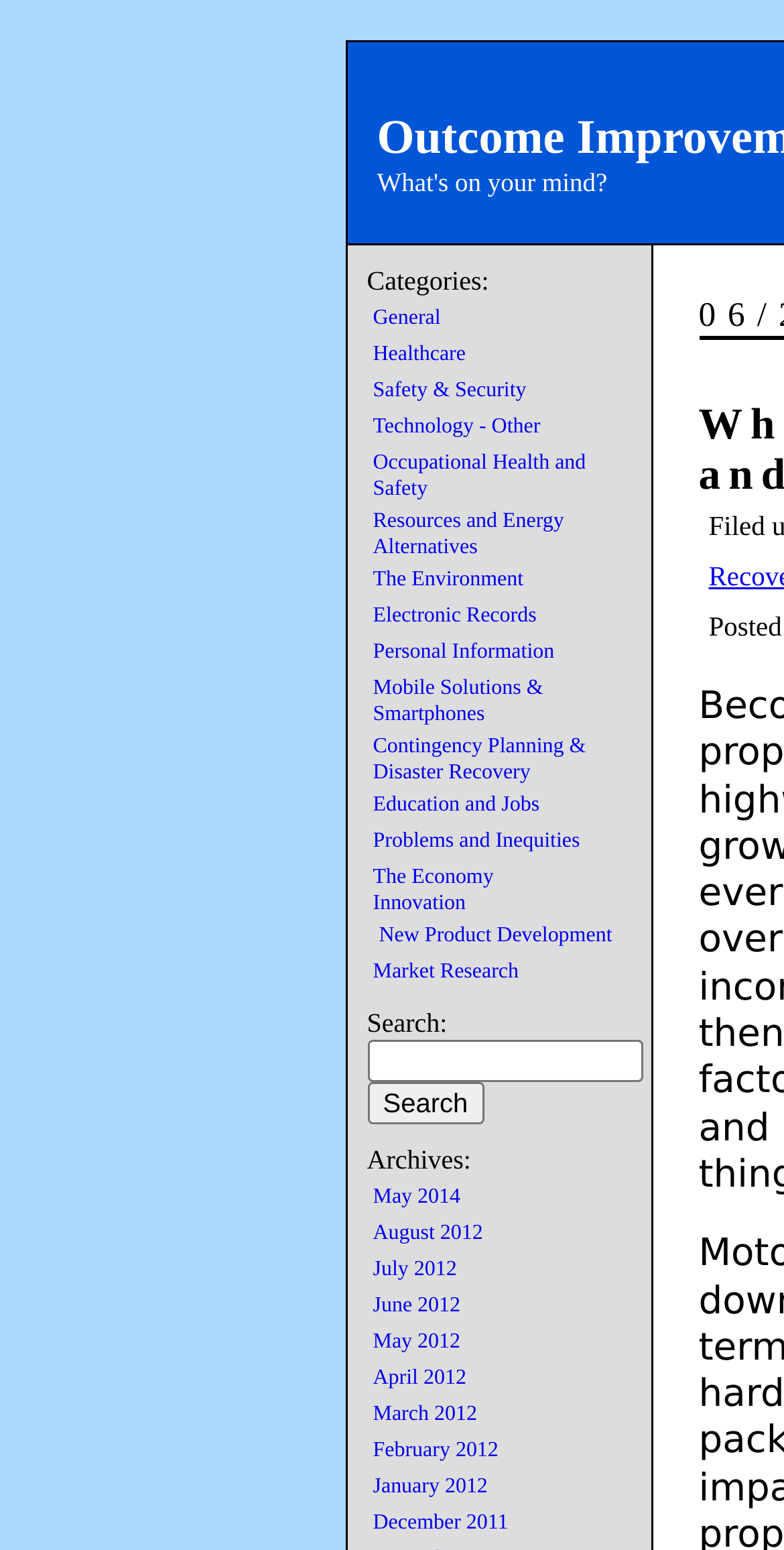Please give a one-word or short phrase response to the following question: 
What is the last archive month?

May 2014